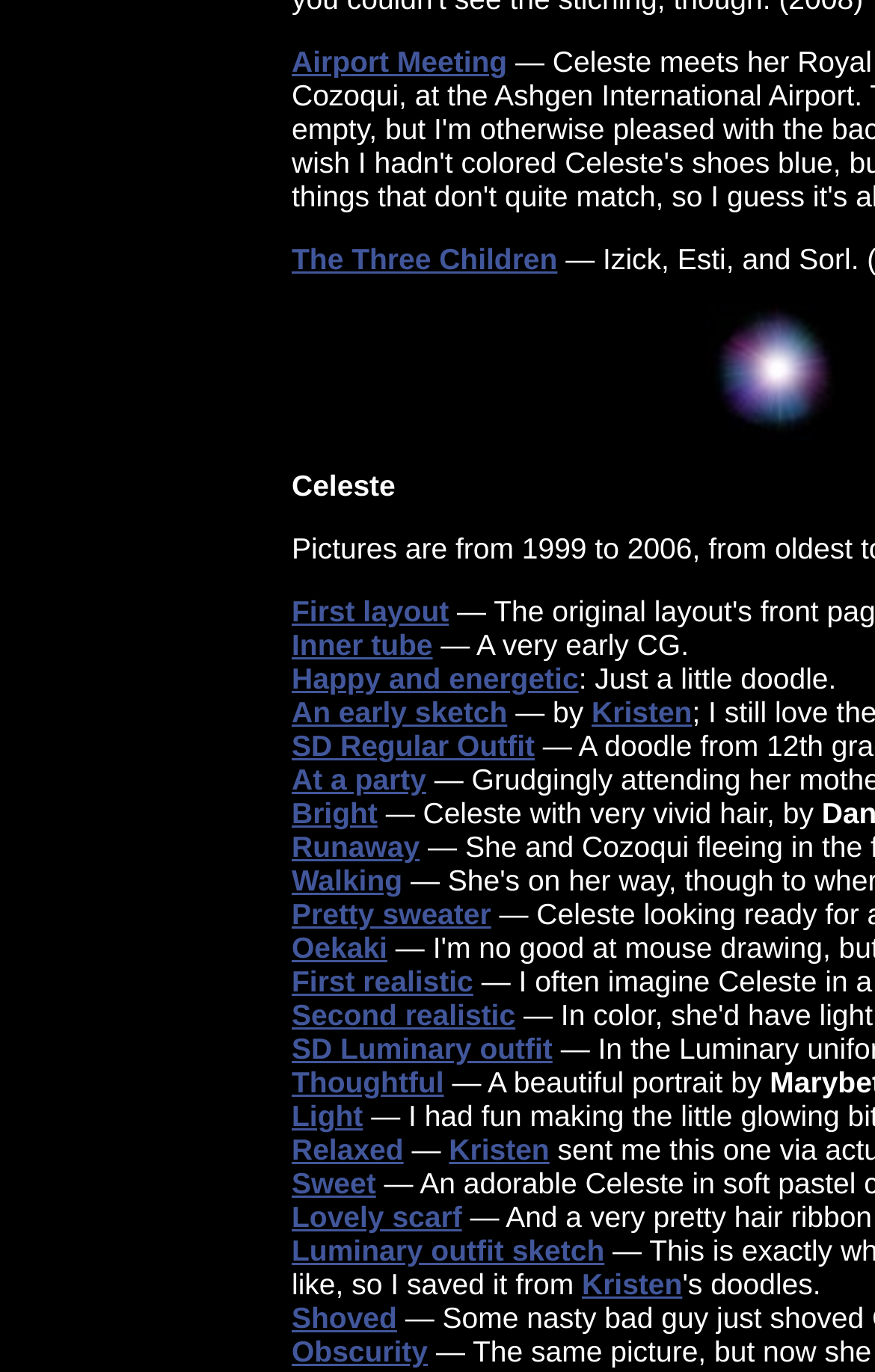Determine the bounding box for the UI element that matches this description: "Products".

None